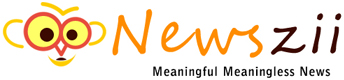Describe the image with as much detail as possible.

The image displays the logo of "Newszii," characterized by a playful cartoon owl with large, expressive eyes and a vibrant color palette. The owl is adorned with yellow and orange hues, symbolizing a lighthearted approach to news. The brand name "Newszii" is prominently featured in a stylized font, combining both orange and brown colors, suggesting a blend of creativity and fun. Beneath the name, the tagline "Meaningful Meaningless News" emphasizes the platform’s unique perspective on news reporting, hinting at an entertaining and perhaps unconventional approach to current events. This logo embodies the essence of the publication, aiming to engage readers with a quirky and approachable tone.